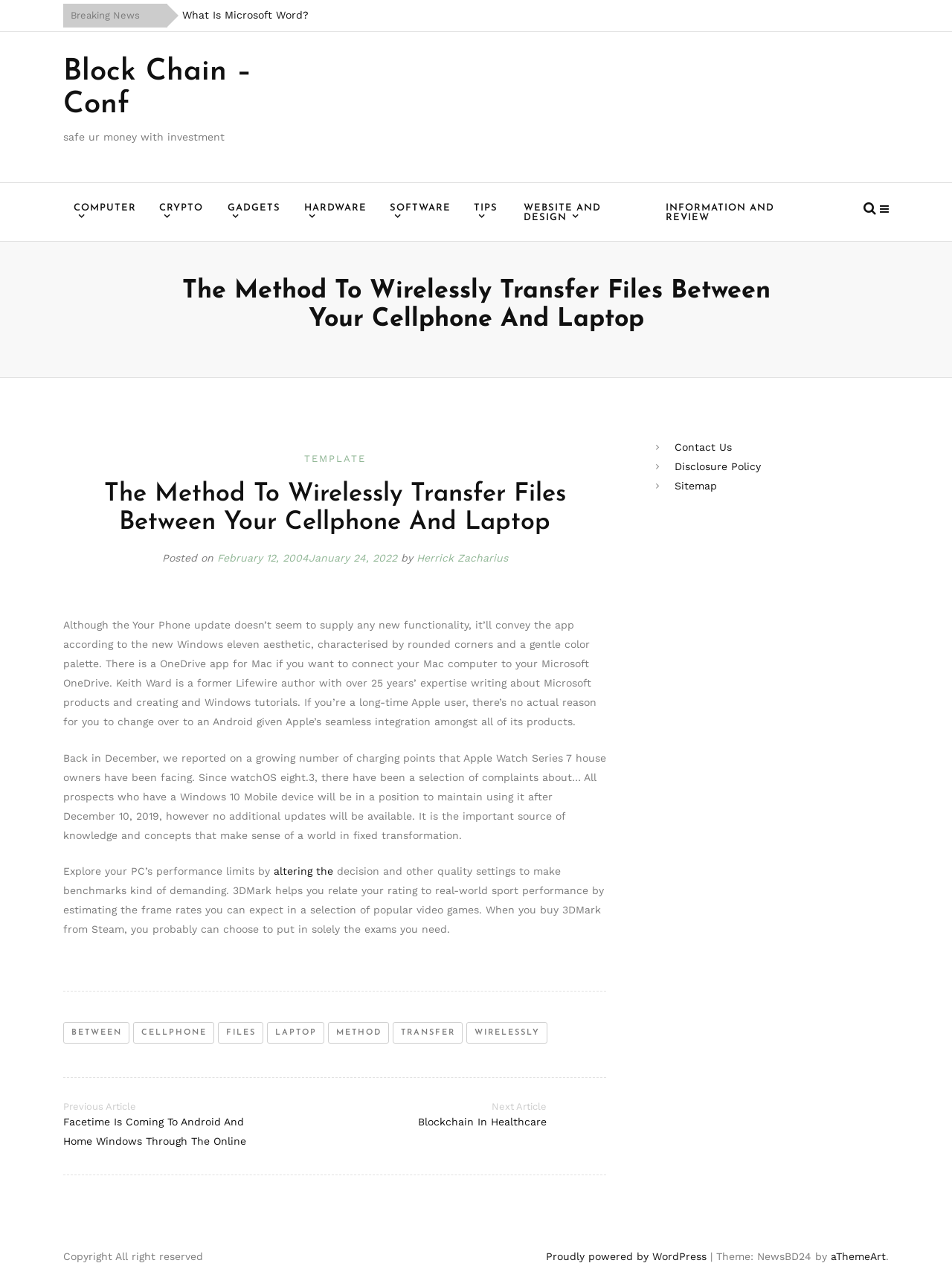Locate the bounding box coordinates of the element you need to click to accomplish the task described by this instruction: "Read the ABOUT US page".

None